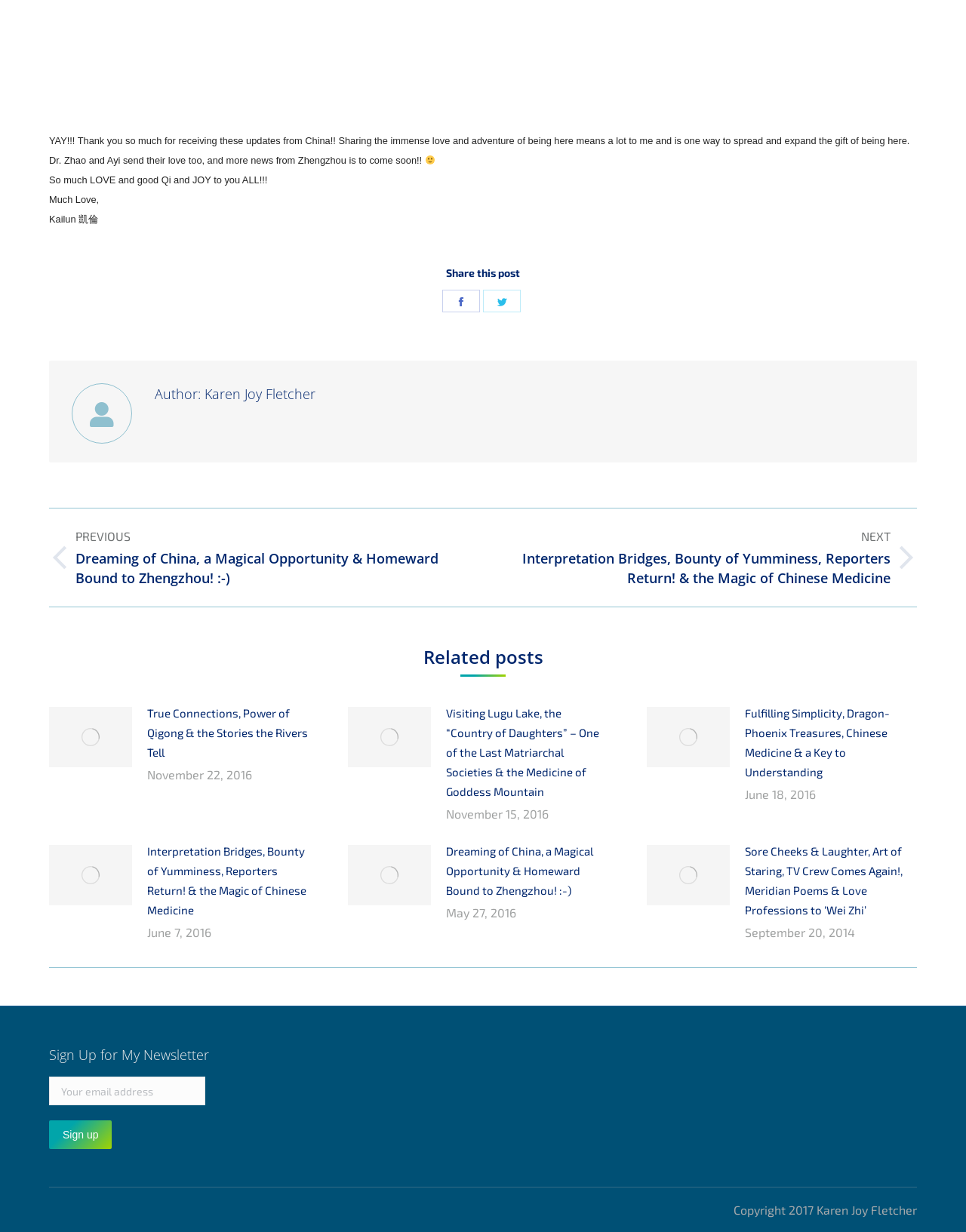Answer the following in one word or a short phrase: 
What is the tone of the post?

Positive and enthusiastic